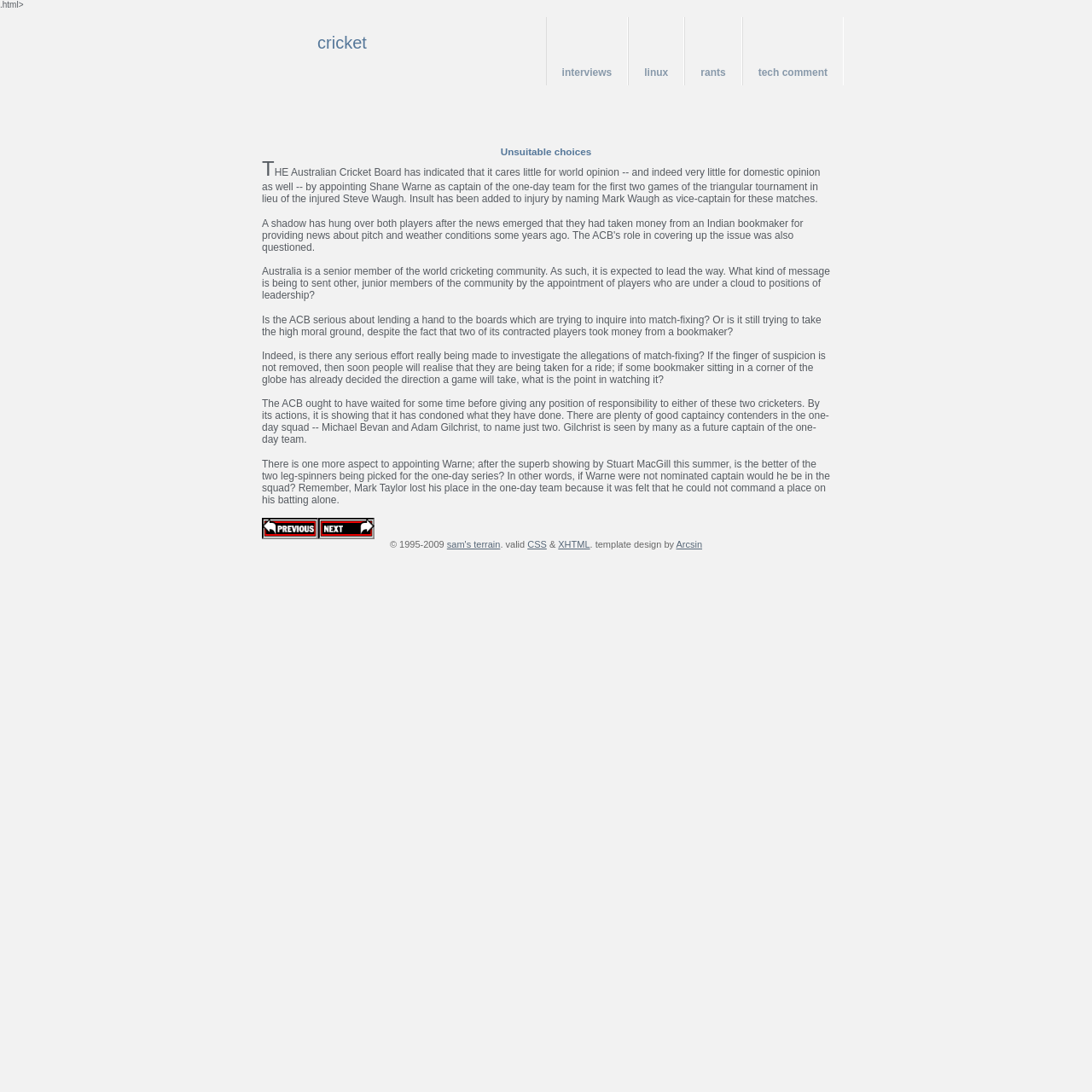Determine the bounding box coordinates for the UI element with the following description: "interviews". The coordinates should be four float numbers between 0 and 1, represented as [left, top, right, bottom].

[0.5, 0.016, 0.575, 0.078]